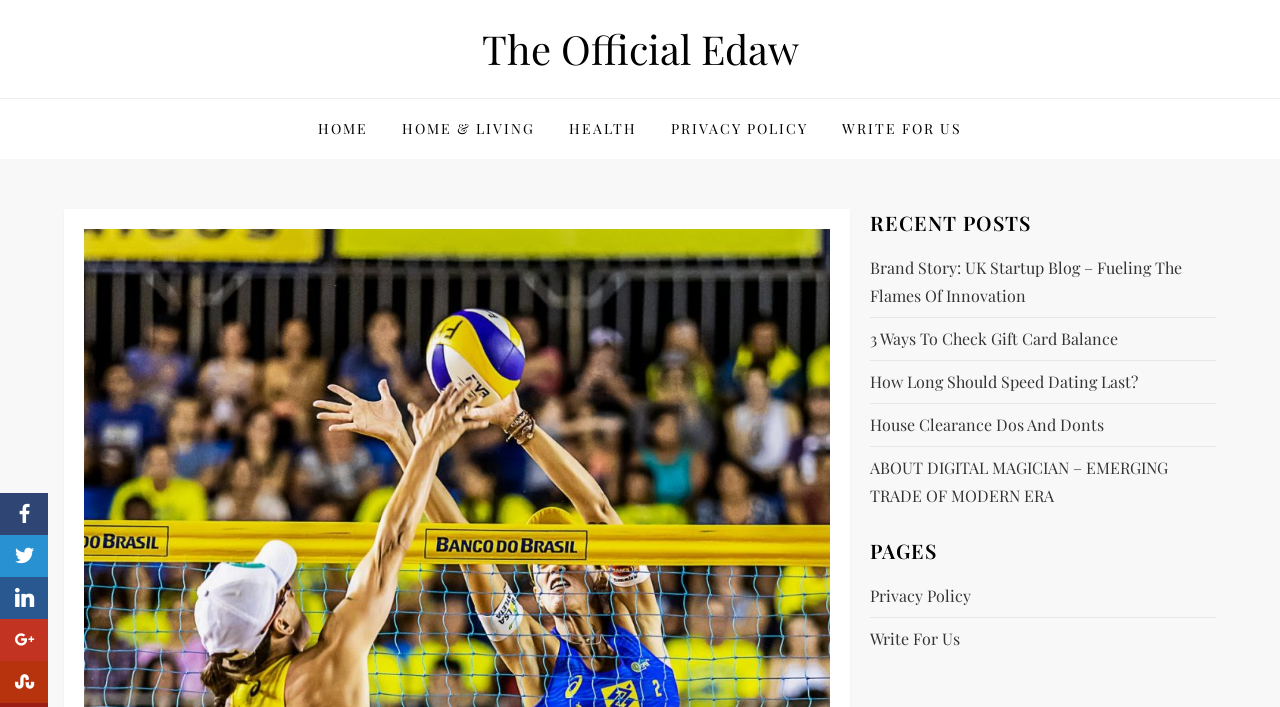Please determine the bounding box coordinates of the element's region to click for the following instruction: "read about recent posts".

[0.68, 0.296, 0.95, 0.335]